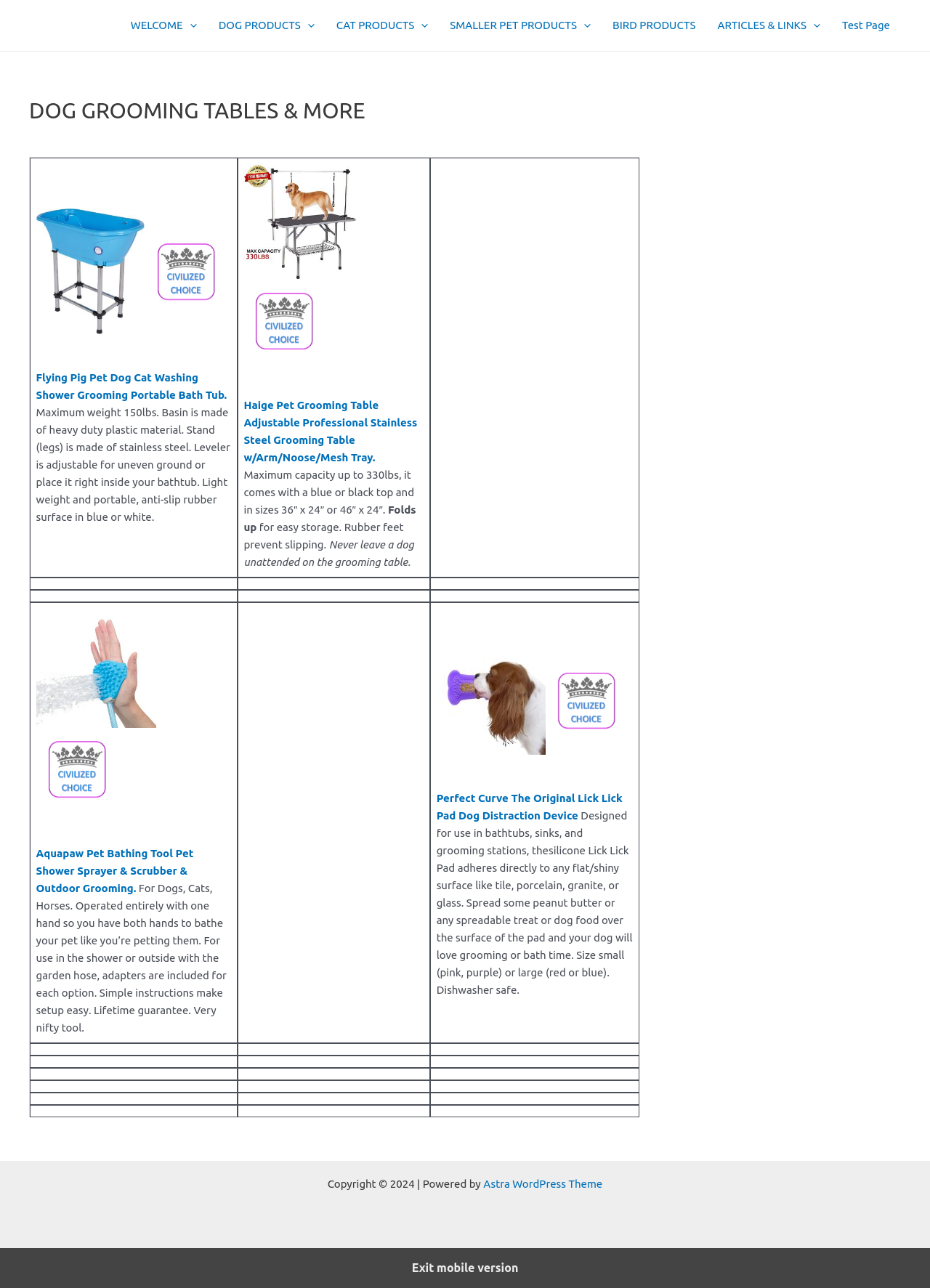What is the purpose of the Lick Lick Pad?
Based on the image, please offer an in-depth response to the question.

The Lick Lick Pad is designed to be a distraction device for dogs during bath time or grooming sessions. It adheres to flat surfaces and can be spread with peanut butter or other treats to keep the dog occupied and calm.